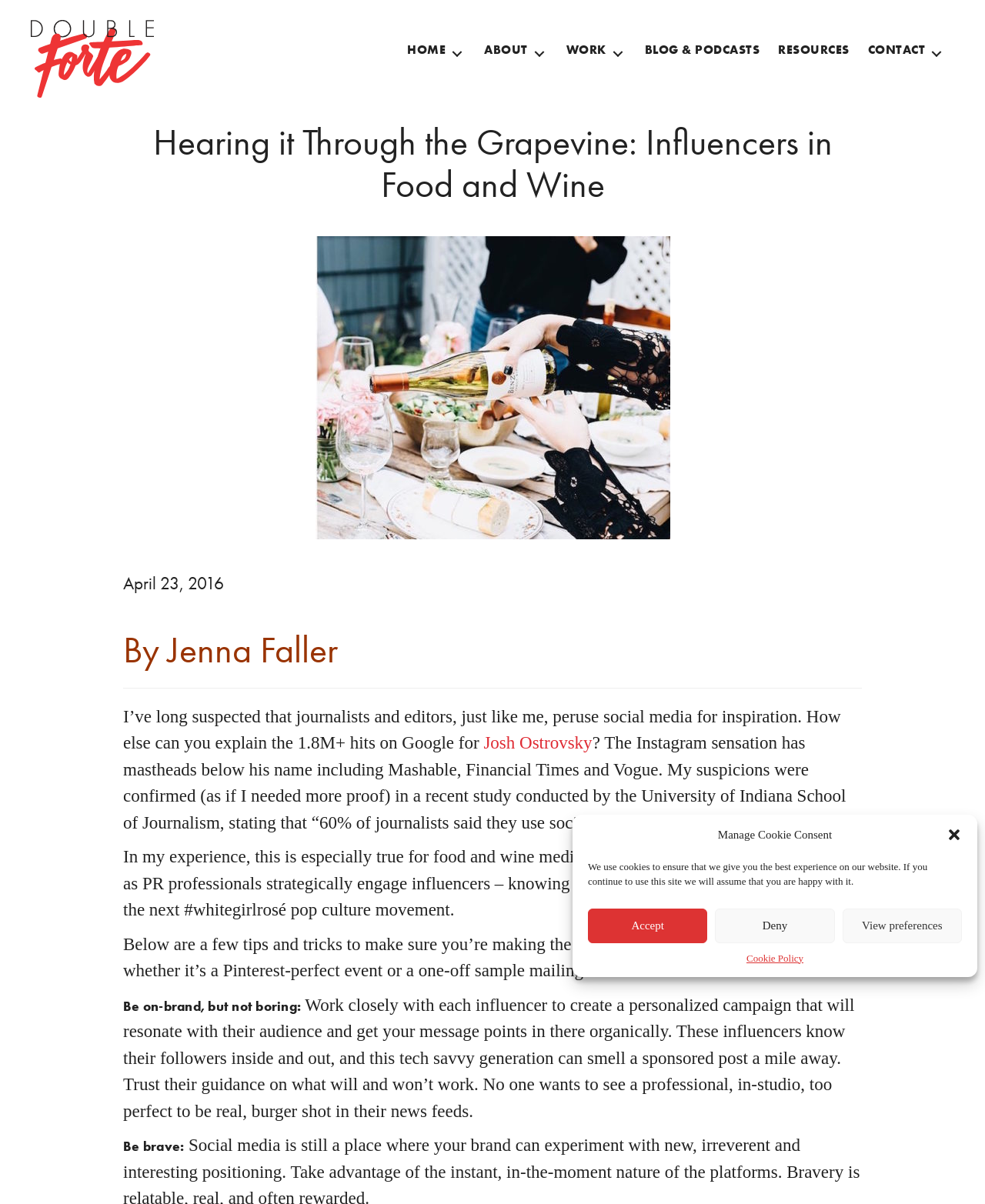What is the author's profession?
Look at the webpage screenshot and answer the question with a detailed explanation.

The author, Jenna Faller, mentions that she is a journalist or editor, and that she suspects that other journalists and editors also use social media for inspiration, which suggests that she is part of the same profession.